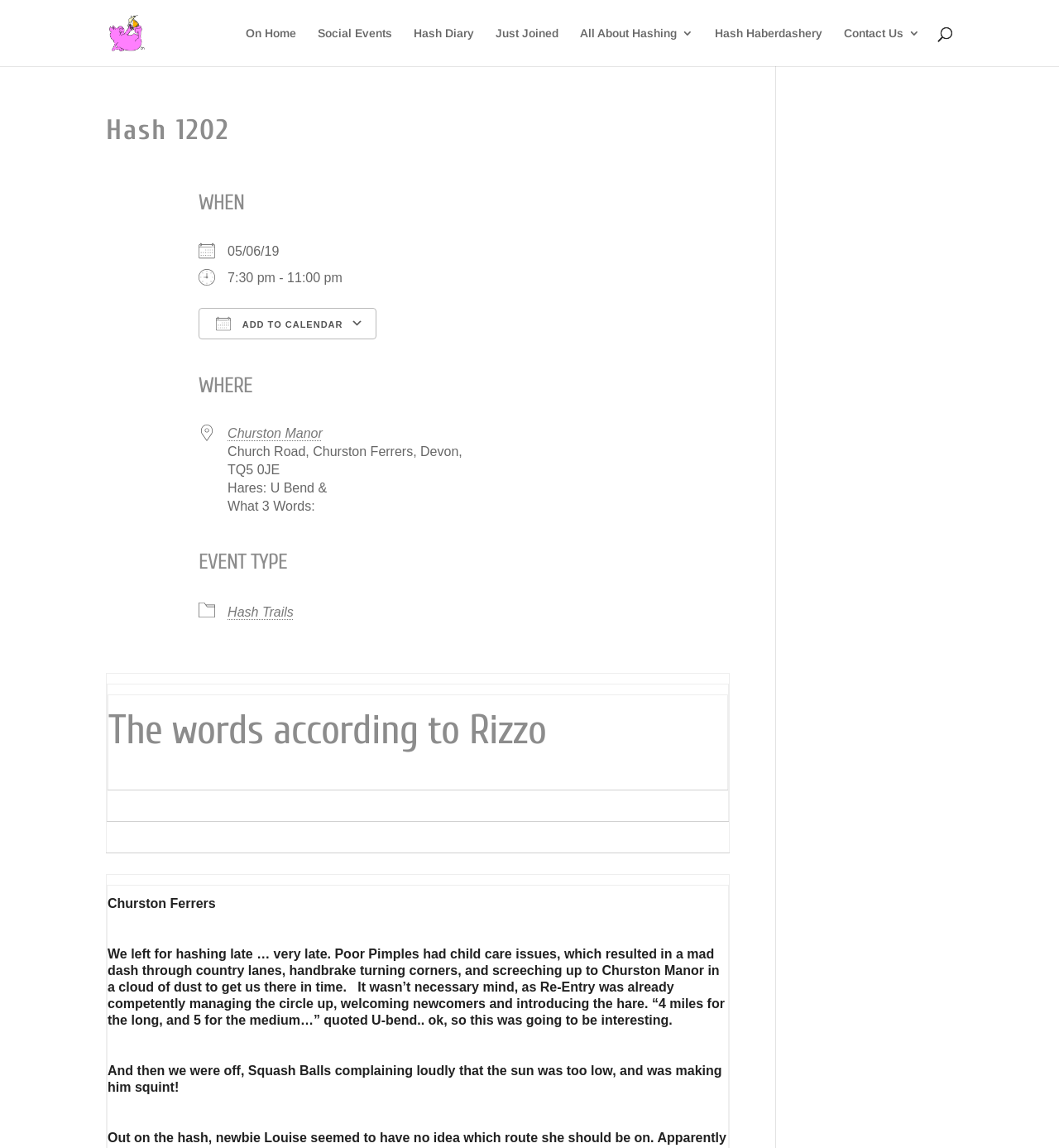Refer to the image and provide a thorough answer to this question:
Is there a button to add the event to a calendar?

I found the button by looking at the 'WHEN' section, where it says 'ADD TO CALENDAR' next to the date and time of the event.